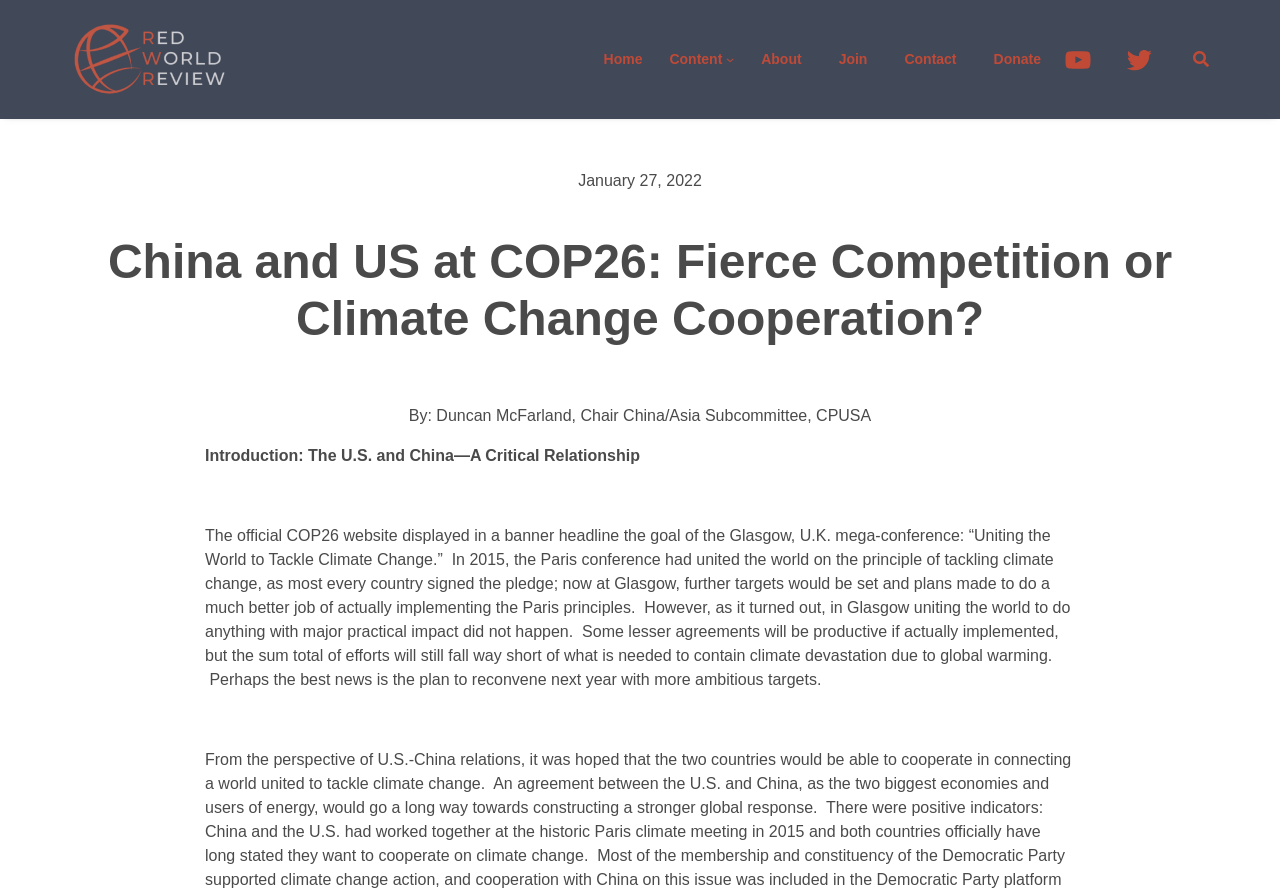Determine the bounding box coordinates of the clickable element to achieve the following action: 'Check the publication date'. Provide the coordinates as four float values between 0 and 1, formatted as [left, top, right, bottom].

[0.452, 0.193, 0.548, 0.212]